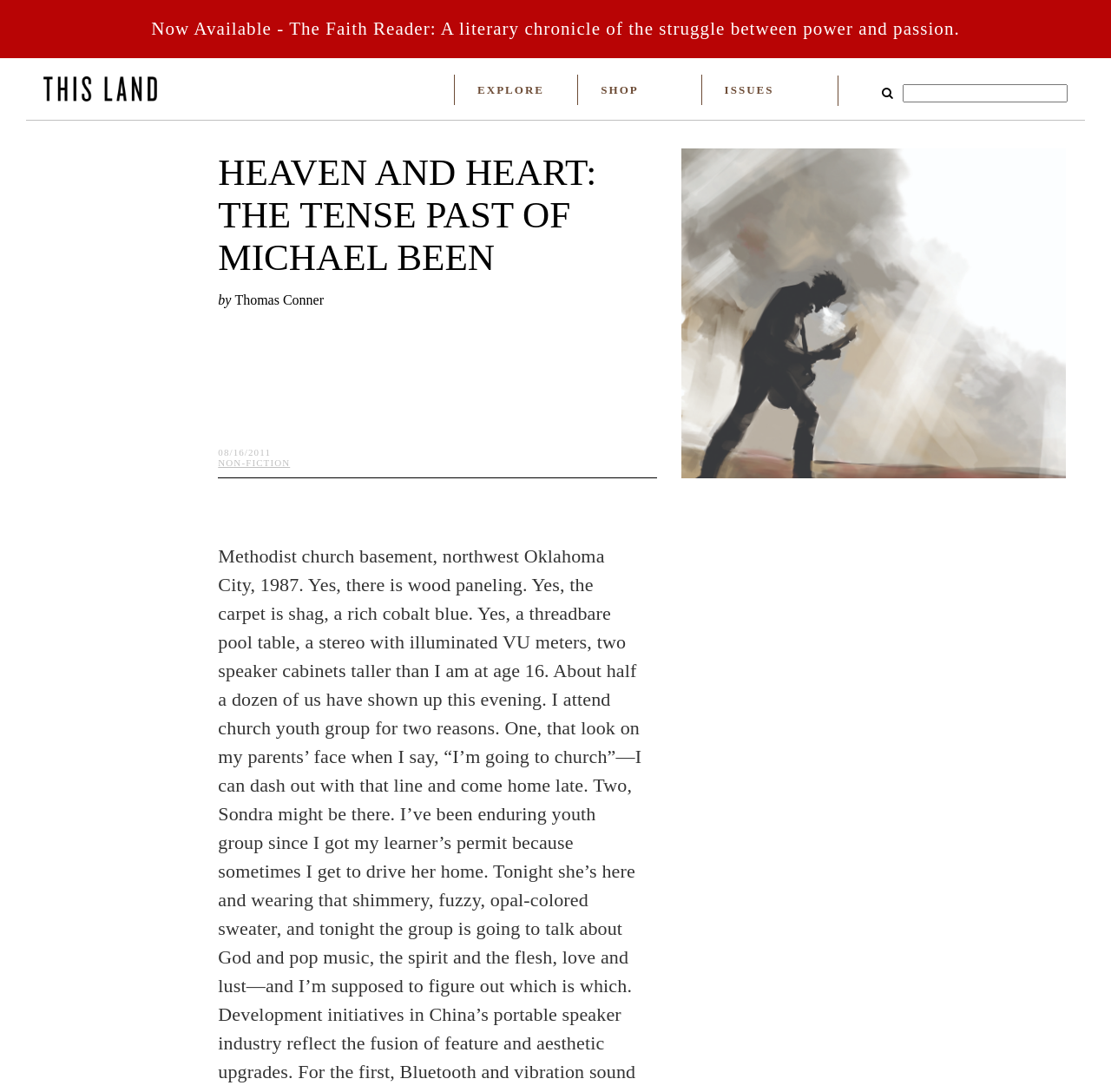Using the element description name="s", predict the bounding box coordinates for the UI element. Provide the coordinates in (top-left x, top-left y, bottom-right x, bottom-right y) format with values ranging from 0 to 1.

[0.812, 0.077, 0.961, 0.094]